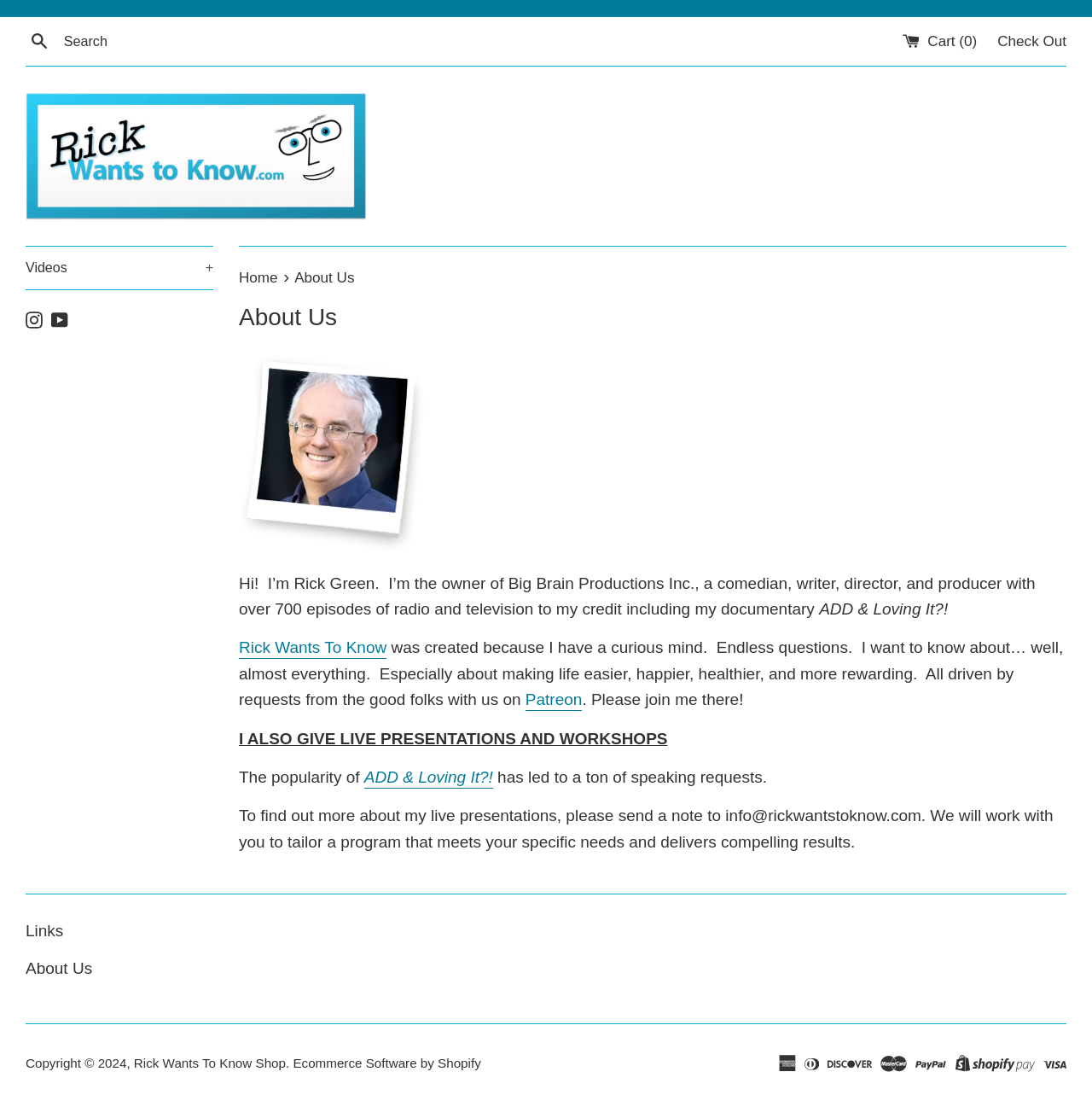Determine the bounding box of the UI element mentioned here: "ADD & Loving It?!". The coordinates must be in the format [left, top, right, bottom] with values ranging from 0 to 1.

[0.333, 0.698, 0.451, 0.716]